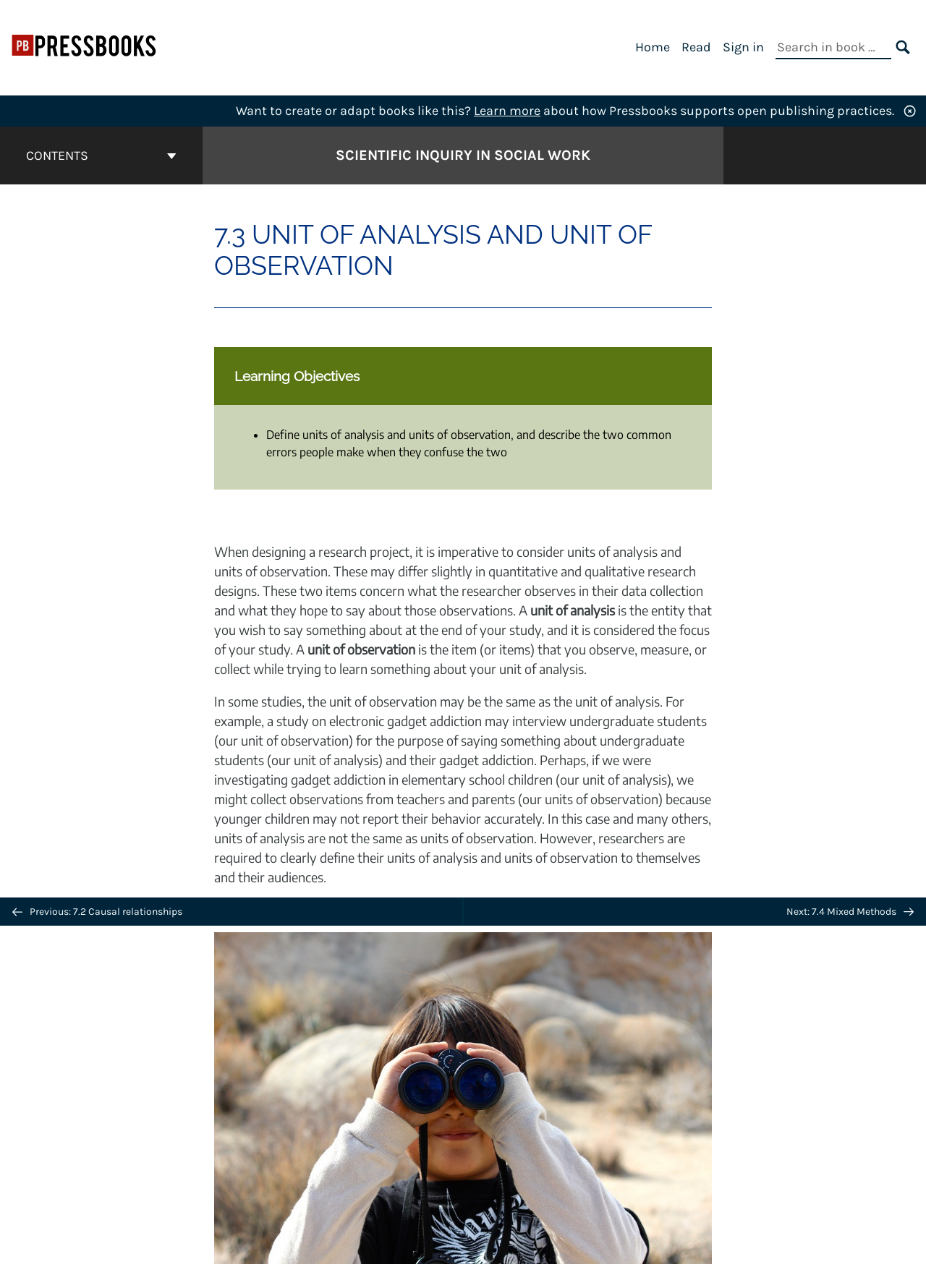Generate a thorough caption that explains the contents of the webpage.

This webpage is about a chapter in a book titled "Scientific Inquiry in Social Work", specifically focusing on "Unit of analysis and unit of observation". 

At the top left corner, there is a logo for Pressbooks and a link to "Pressbooks Create". On the top right, there is a primary navigation menu with links to "Home", "Read", "Sign in", and a search bar. The search bar has a placeholder text "Search in book:" and a search button with a magnifying glass icon.

Below the navigation menu, there is a promotional section that encourages users to create or adapt books like this one, with a link to "Learn more" and a brief description of how Pressbooks supports open publishing practices.

On the left side, there is a book contents navigation menu with a button labeled "CONTENTS" and a link to the cover page of the book. 

The main content of the webpage is divided into sections, starting with a heading "7.3 UNIT OF ANALYSIS AND UNIT OF OBSERVATION" followed by a section on "Learning Objectives". The learning objectives are listed in bullet points, with the first one being "Define units of analysis and units of observation, and describe the two common errors people make when they confuse the two".

The rest of the content is a detailed explanation of units of analysis and units of observation, with examples and scenarios to illustrate the differences between the two. There is an image of a young boy peering through binoculars in a desert, likely used to break up the text and add visual interest.

At the bottom of the page, there is a navigation menu with links to the previous and next chapters, as well as a "BACK TO TOP" button.